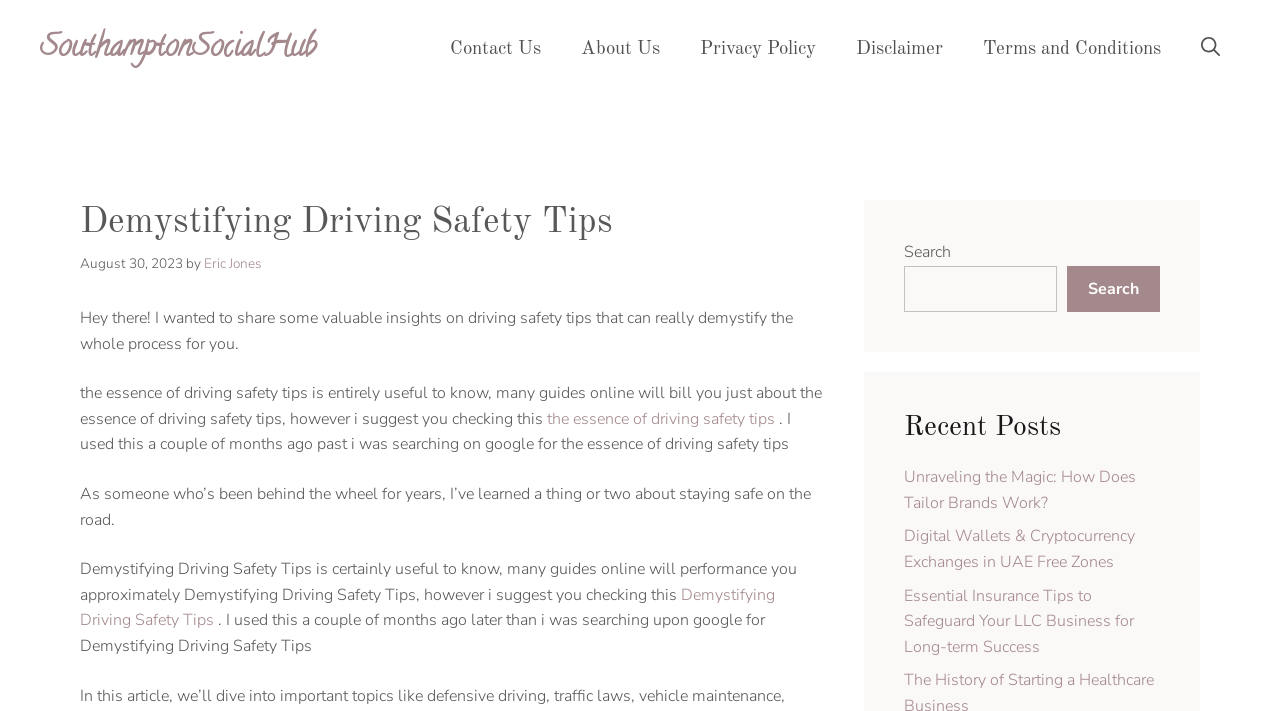Locate the bounding box for the described UI element: "Contact us". Ensure the coordinates are four float numbers between 0 and 1, formatted as [left, top, right, bottom].

None